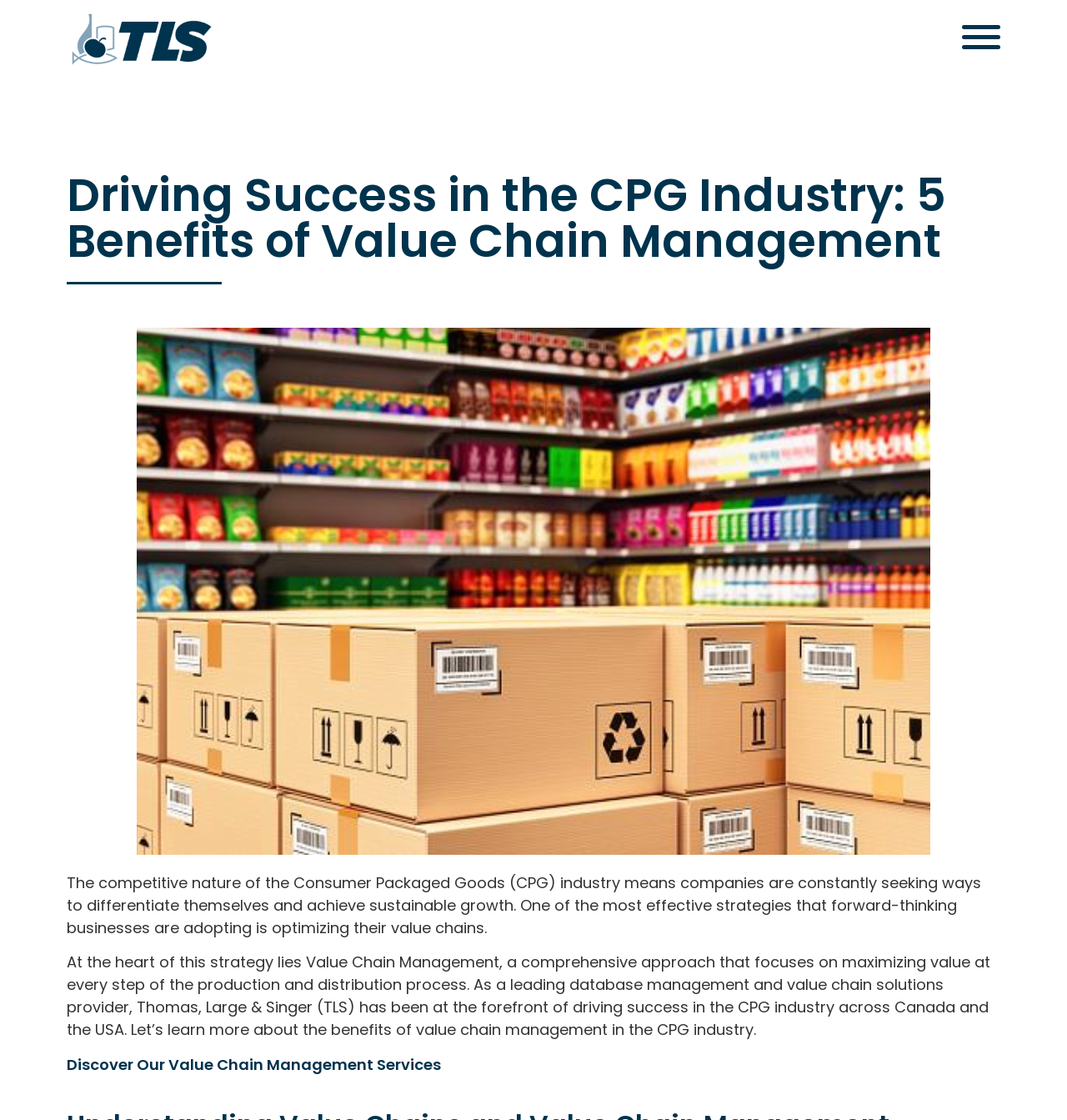What is the focus of Value Chain Management?
Look at the image and answer the question with a single word or phrase.

Maximizing value